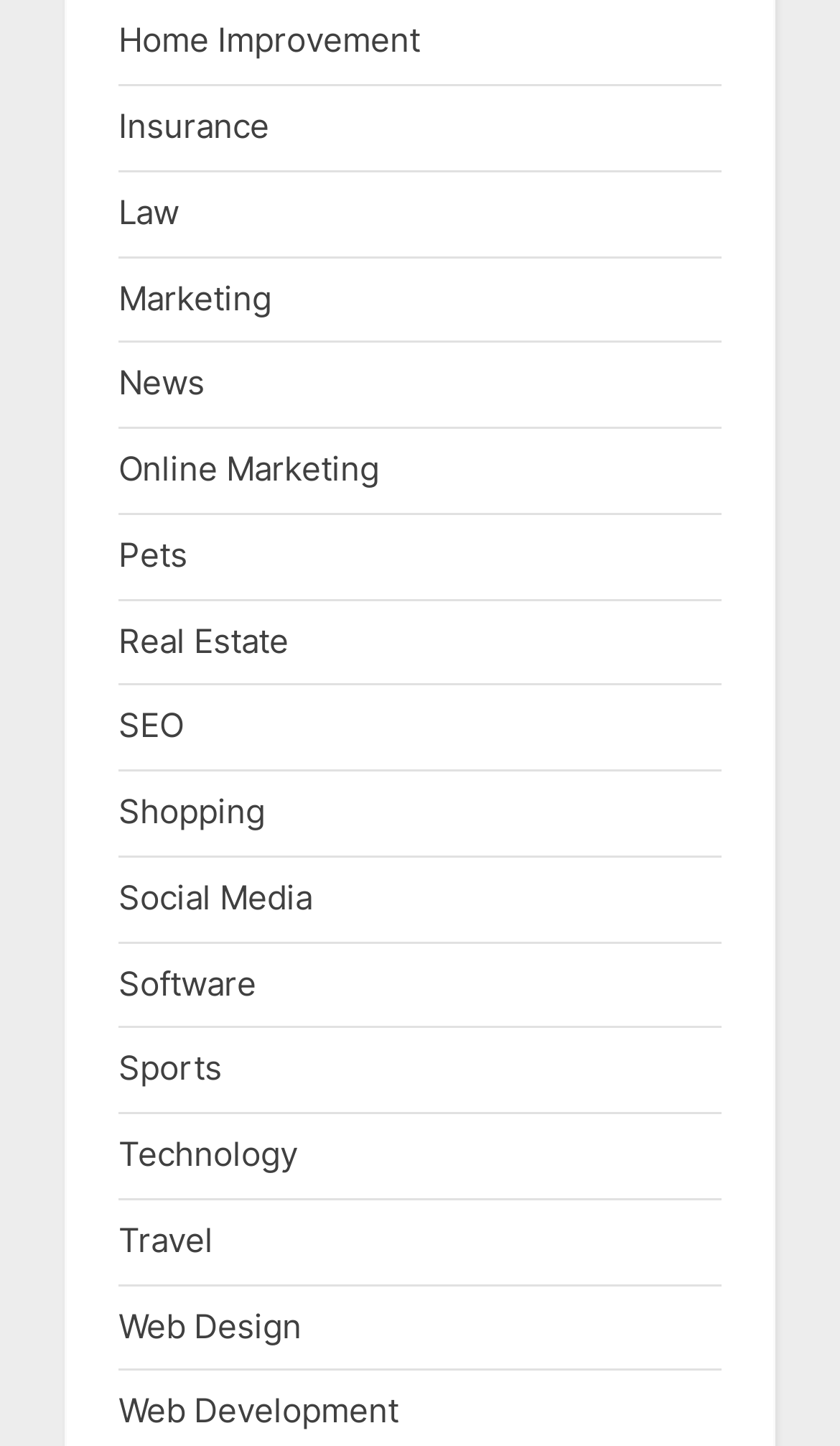Can you show the bounding box coordinates of the region to click on to complete the task described in the instruction: "Browse the Technology category"?

[0.141, 0.784, 0.354, 0.812]